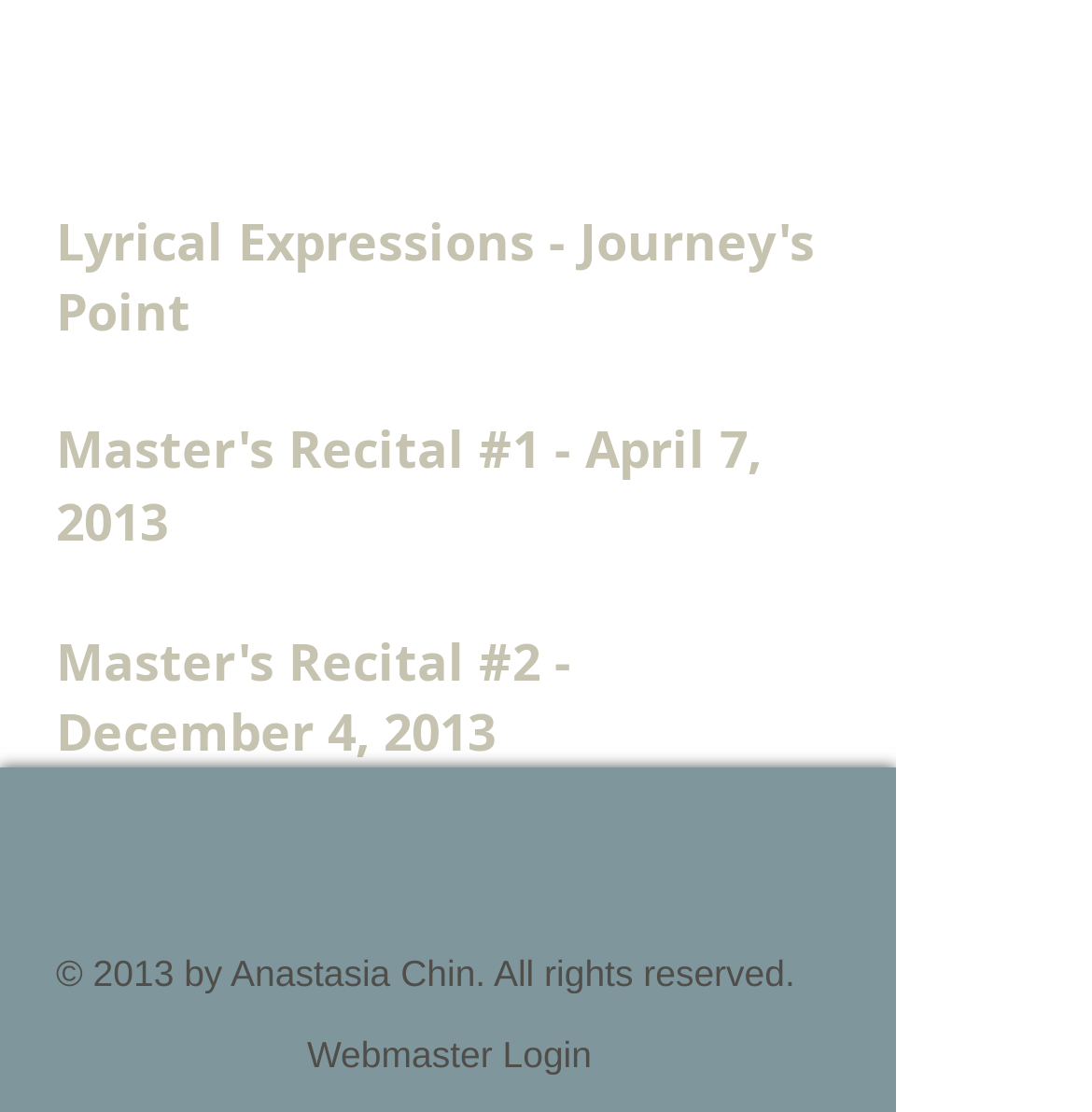Identify the bounding box coordinates of the region I need to click to complete this instruction: "check youtube channel".

[0.615, 0.769, 0.705, 0.857]